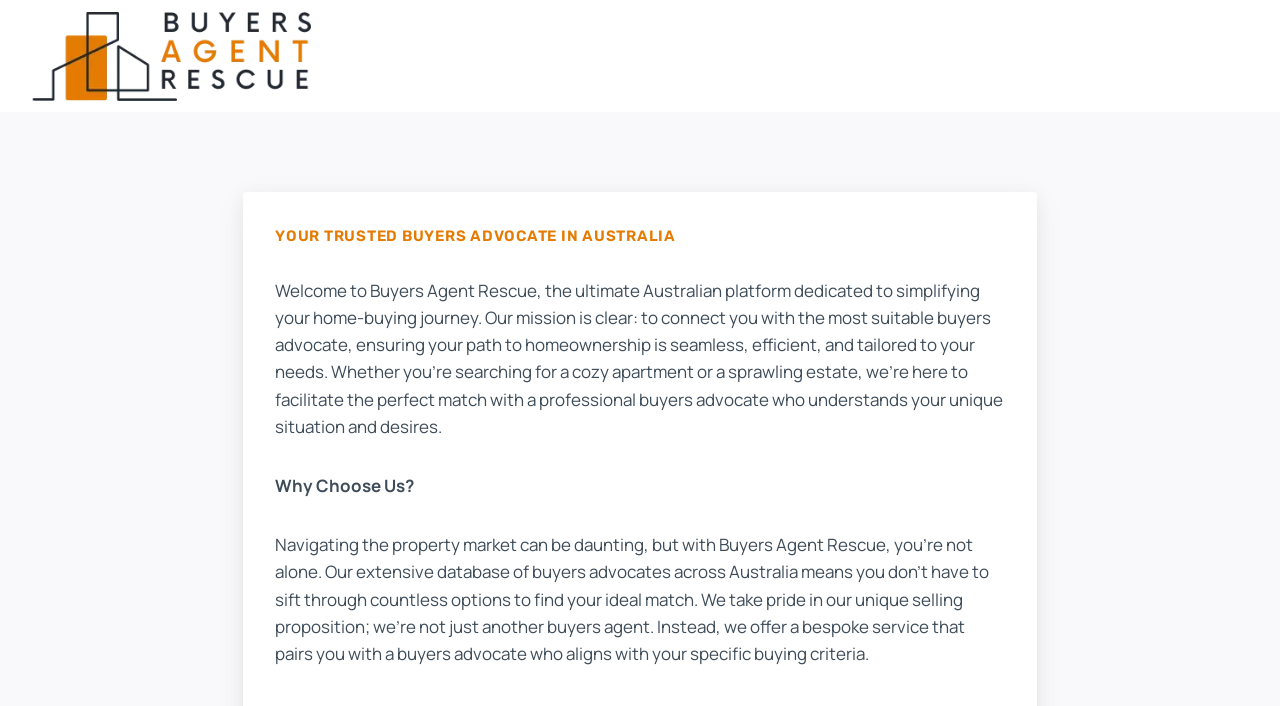What is the name of the company?
Provide an in-depth and detailed explanation in response to the question.

The name of the company can be found in the top-left corner of the webpage, where the logo is located. The text 'Buyers Agent Rescue' is written next to the logo, indicating that it is the name of the company.